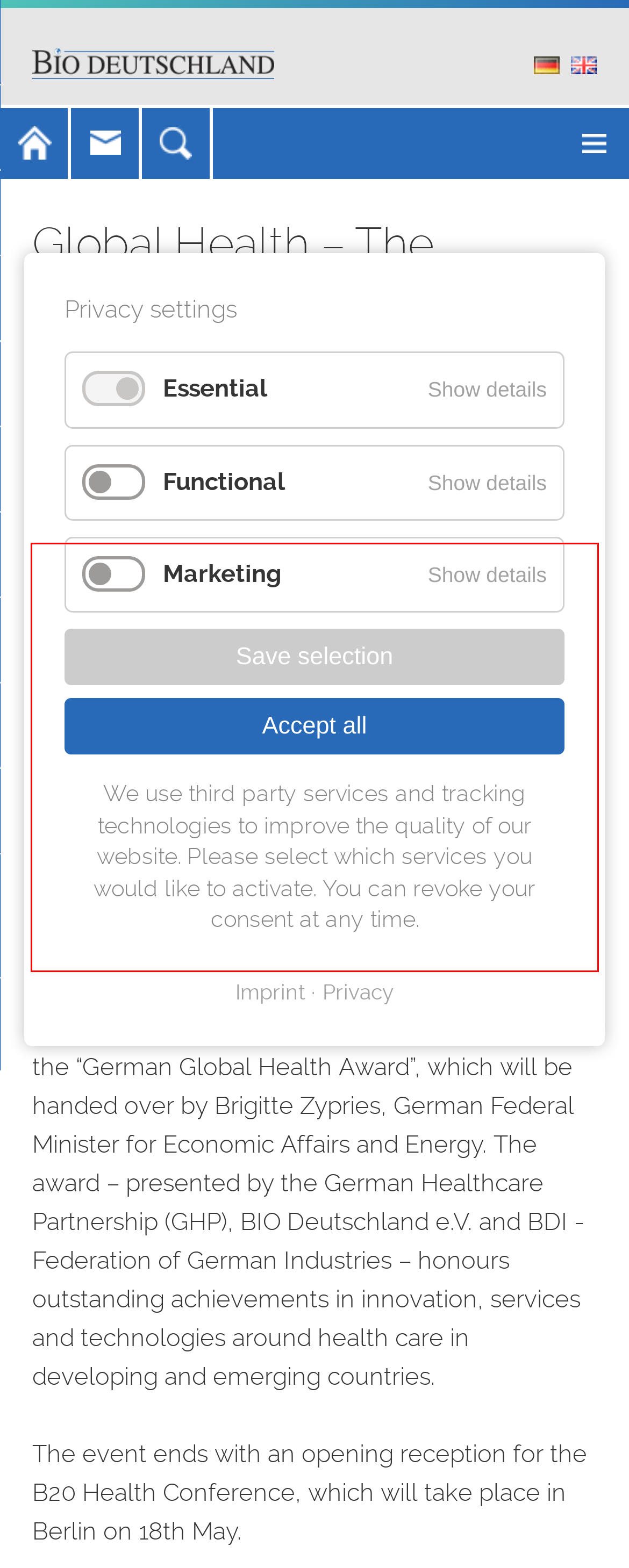Please identify the text within the red rectangular bounding box in the provided webpage screenshot.

The event opens with Session 1, a panel on Germany’s role in Global Health. Expectations for Germany have grown significantly in the area of global health policy. The German Federal Government has significantly expanded its commitment in this area, in part as a result of its obligations under the Sustainable Development Goals (SDGs). The aim of the panel is to learn from the political parties in the German parliament how and in which policy areas they plan to advance global health concerns.